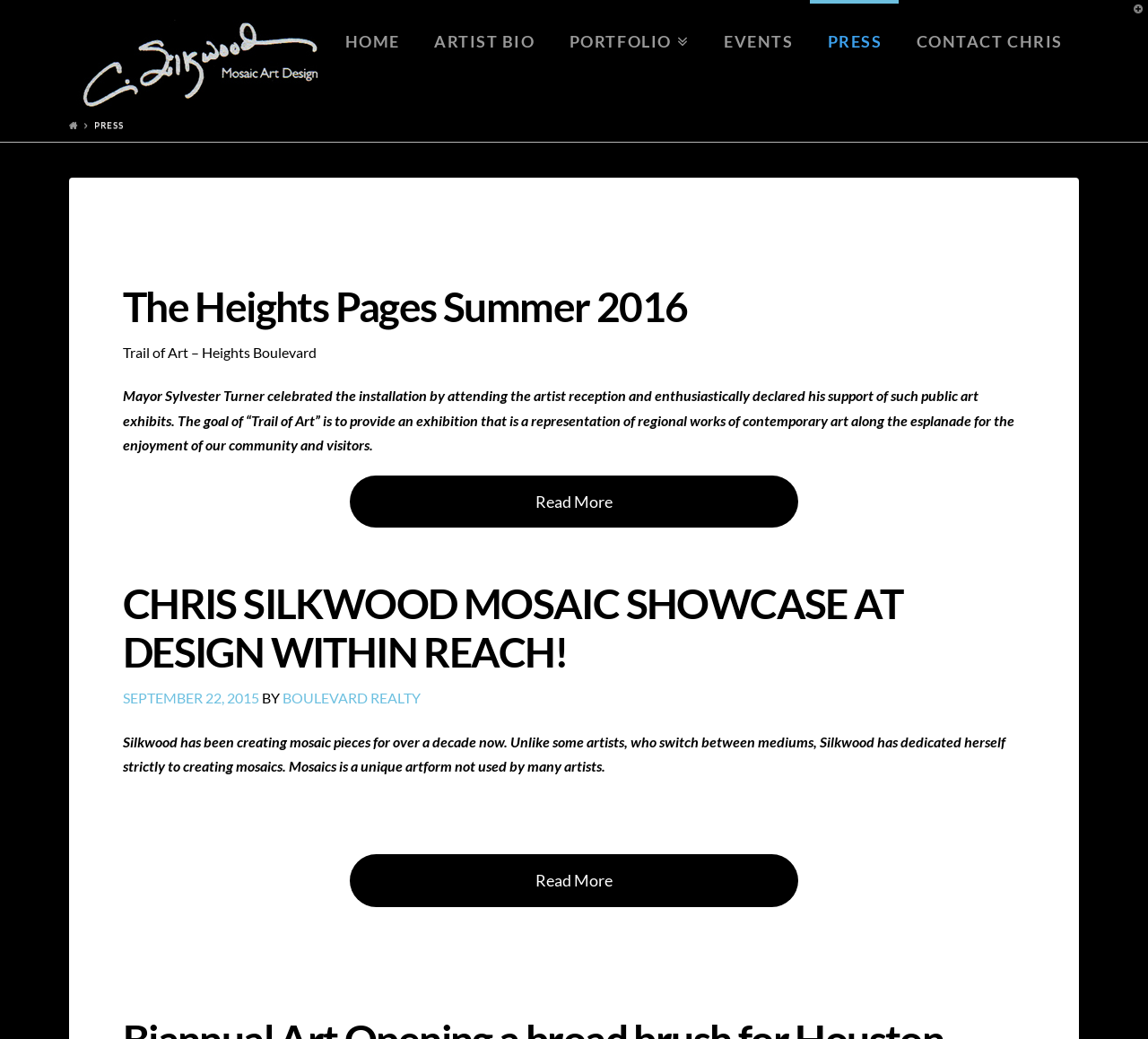Highlight the bounding box coordinates of the element that should be clicked to carry out the following instruction: "View Chris Silkwood's artwork". The coordinates must be given as four float numbers ranging from 0 to 1, i.e., [left, top, right, bottom].

[0.06, 0.019, 0.283, 0.104]